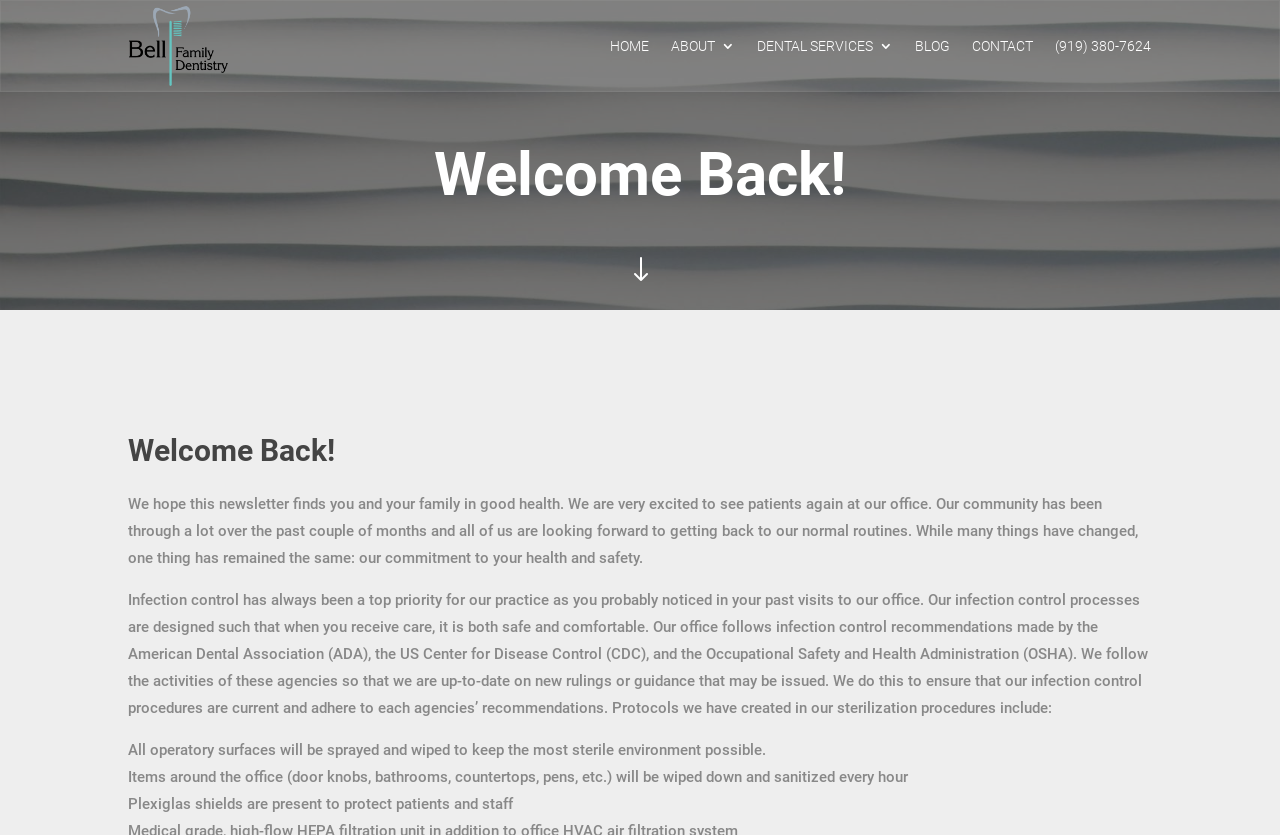What is done to operatory surfaces to keep them sterile?
Please answer using one word or phrase, based on the screenshot.

sprayed and wiped